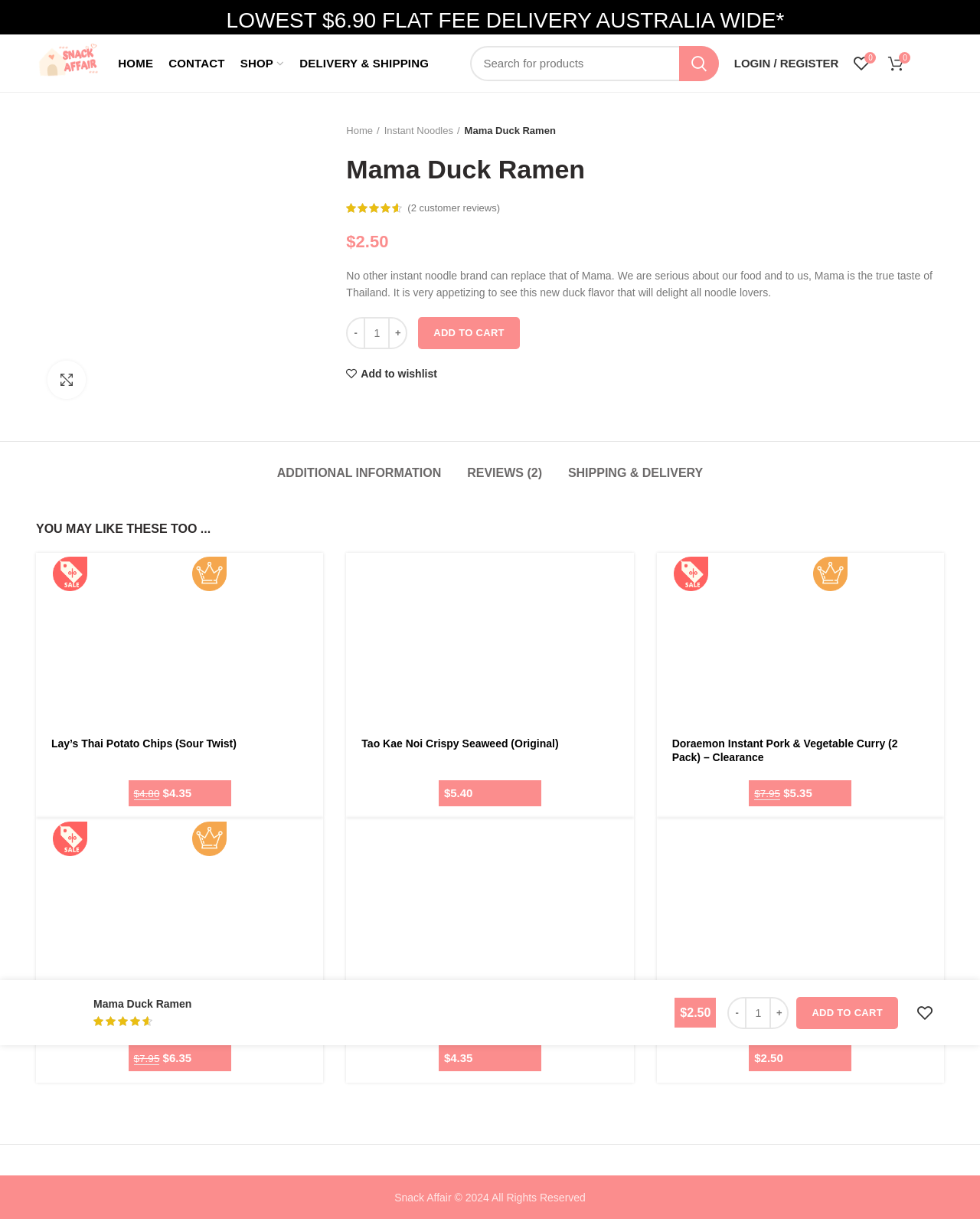What is the alternative product to Mama Duck Ramen?
Based on the image, answer the question in a detailed manner.

One of the alternative products to Mama Duck Ramen is Lay's Thai Potato Chips, as shown in the 'YOU MAY LIKE THESE TOO...' section below the product description.